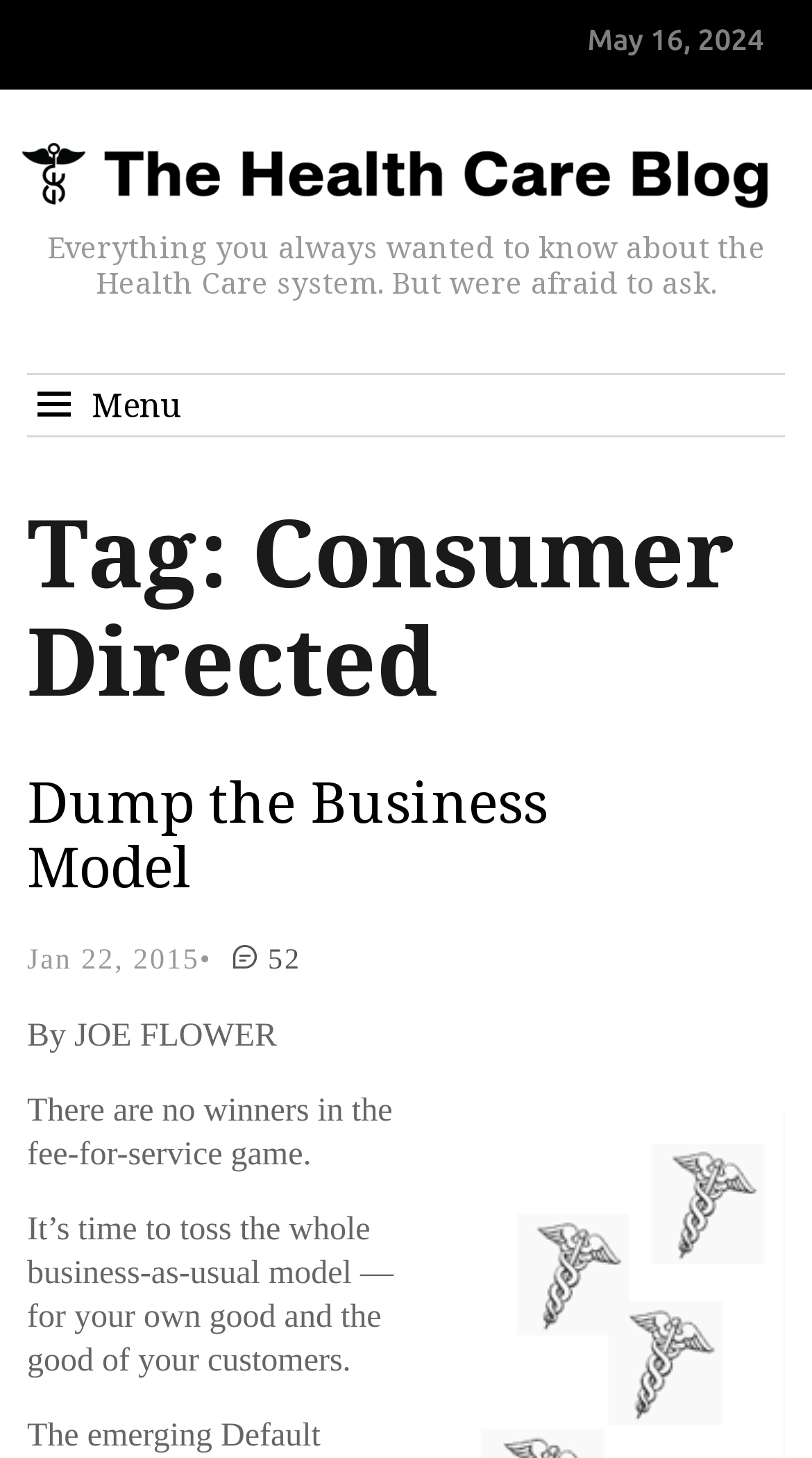Look at the image and answer the question in detail:
What is the title of the first article?

I found the title of the first article by looking at the heading elements on the webpage. The first heading element with a link is 'Dump the Business Model'.